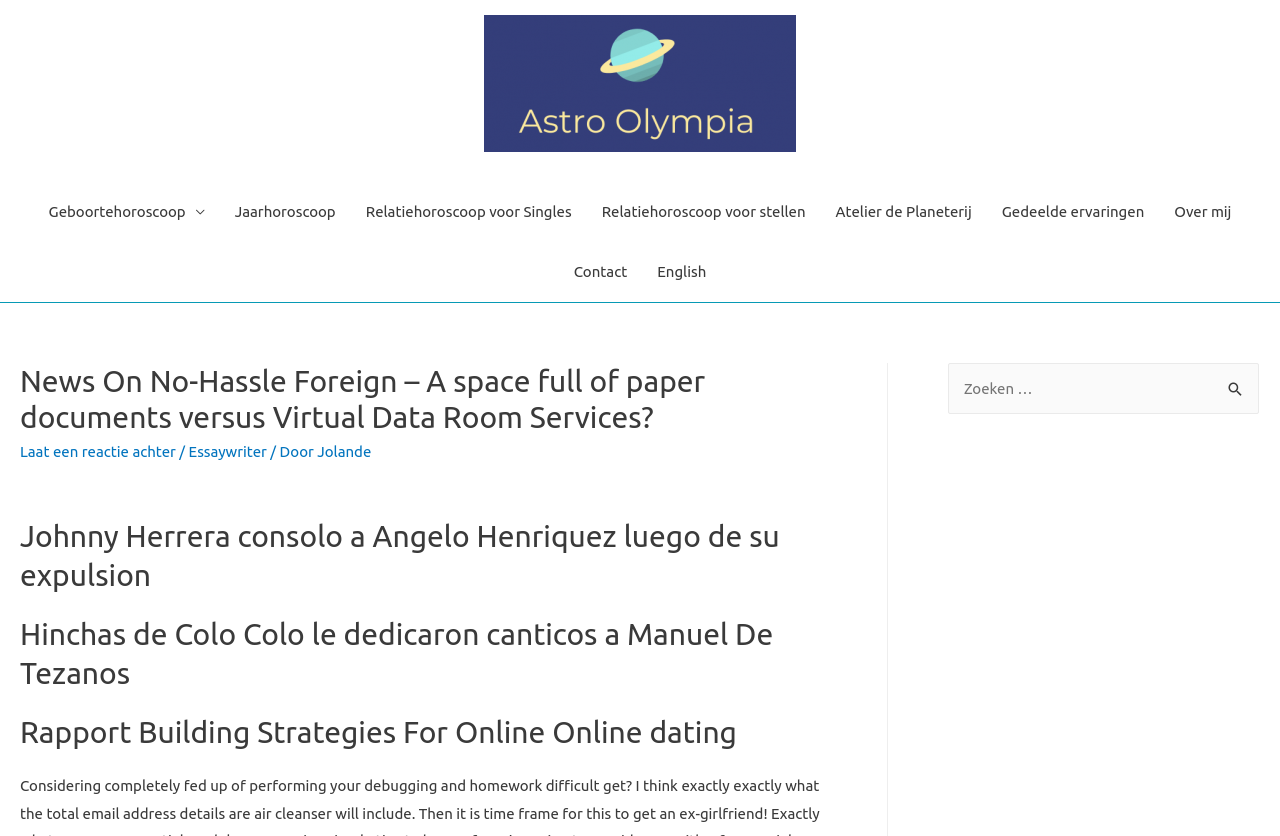What is the language of the website?
Please craft a detailed and exhaustive response to the question.

The language of the website appears to be Dutch, as indicated by the presence of Dutch words and phrases, such as 'Geboortehoroscoop' and 'Zoeken naar:', which are not commonly used in English-language websites.